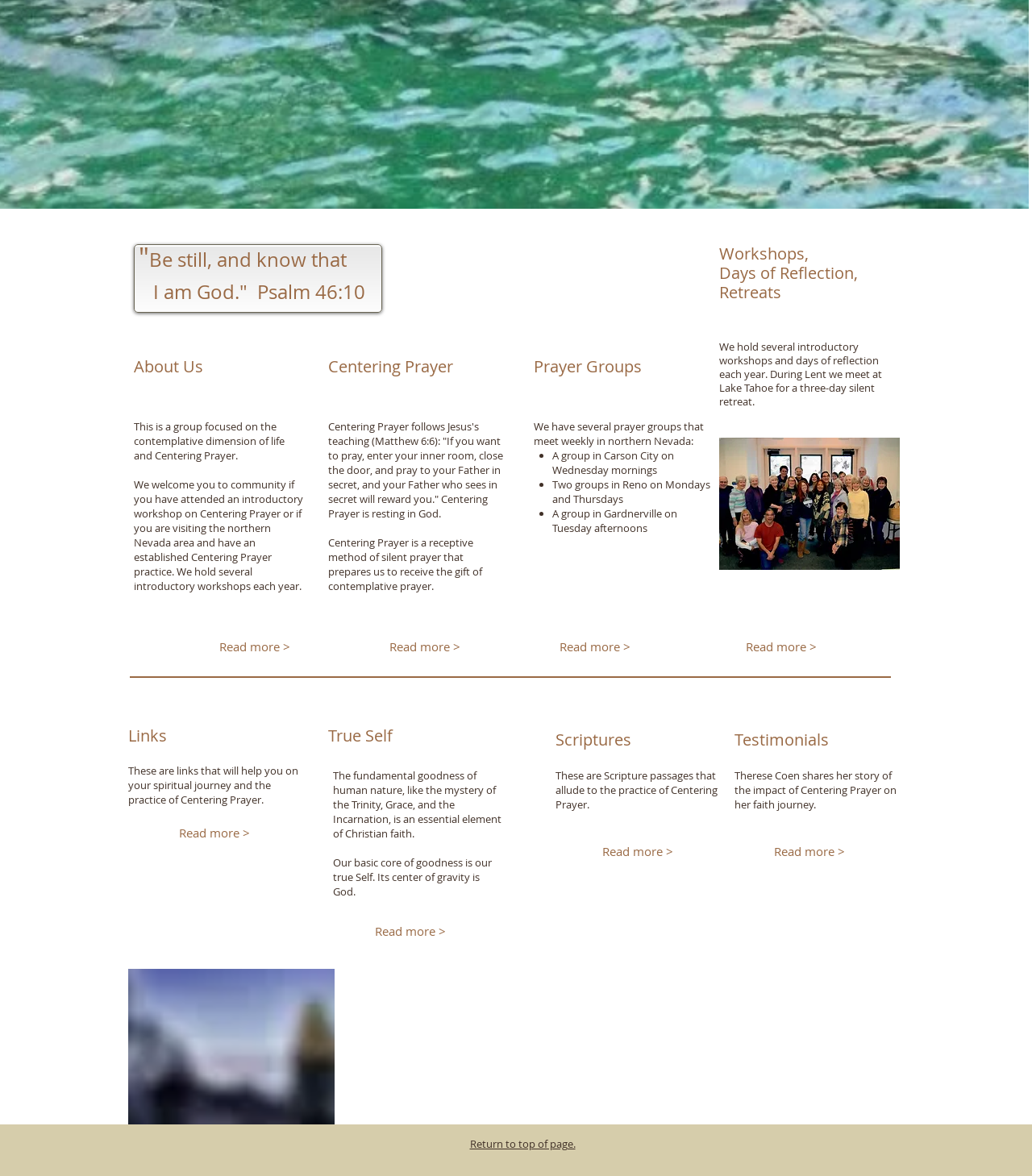What is the purpose of the workshops and days of reflection?
Based on the image, answer the question with as much detail as possible.

The purpose of the workshops and days of reflection is to introduce people to Centering Prayer, as mentioned in the StaticText element with OCR text 'We hold several introductory workshops and days of reflection each year. During Lent we meet at Lake Tahoe for a three-day silent retreat.'